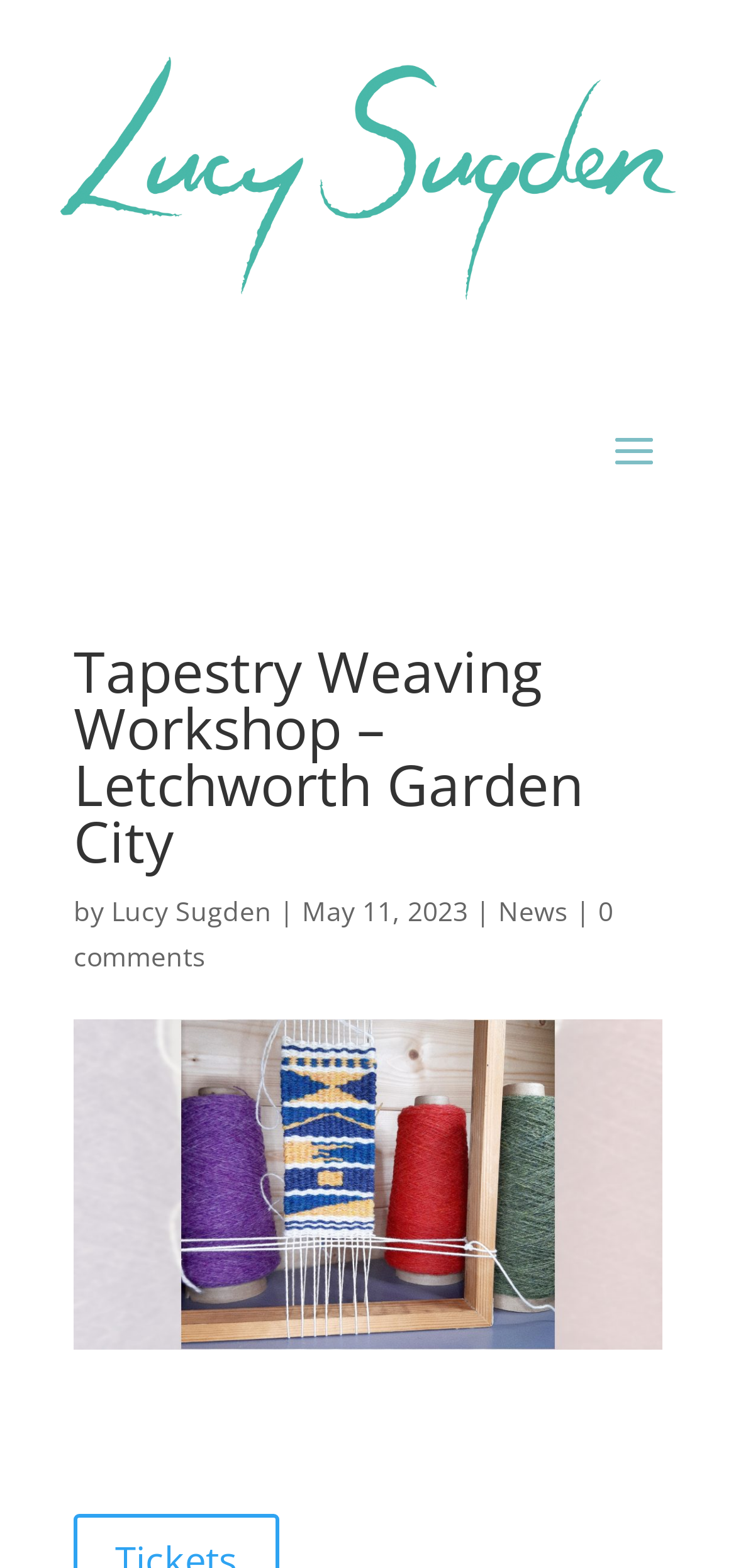Identify and provide the title of the webpage.

Tapestry Weaving Workshop – Letchworth Garden City